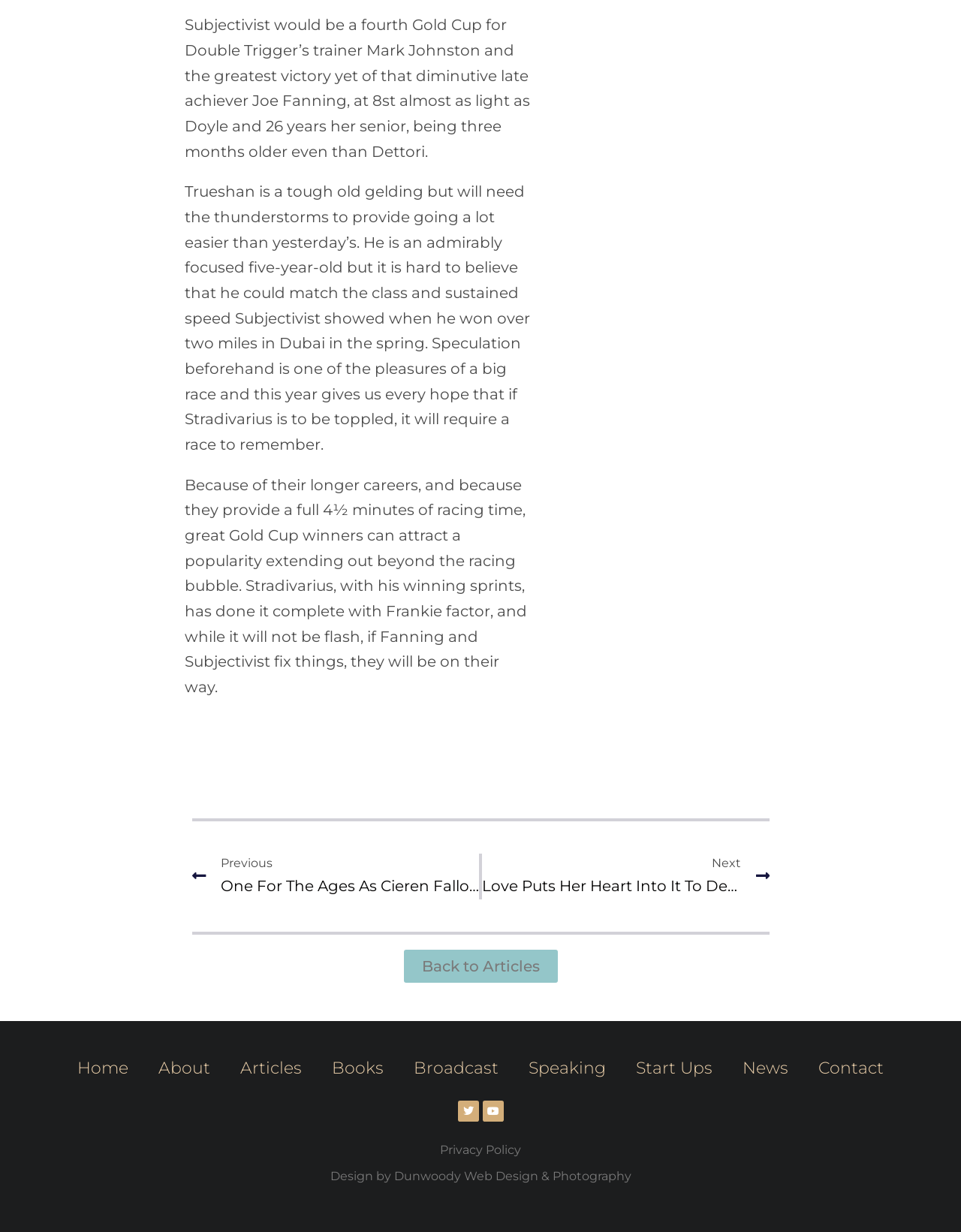Please identify the bounding box coordinates of the element that needs to be clicked to perform the following instruction: "View the ABOUT US page".

None